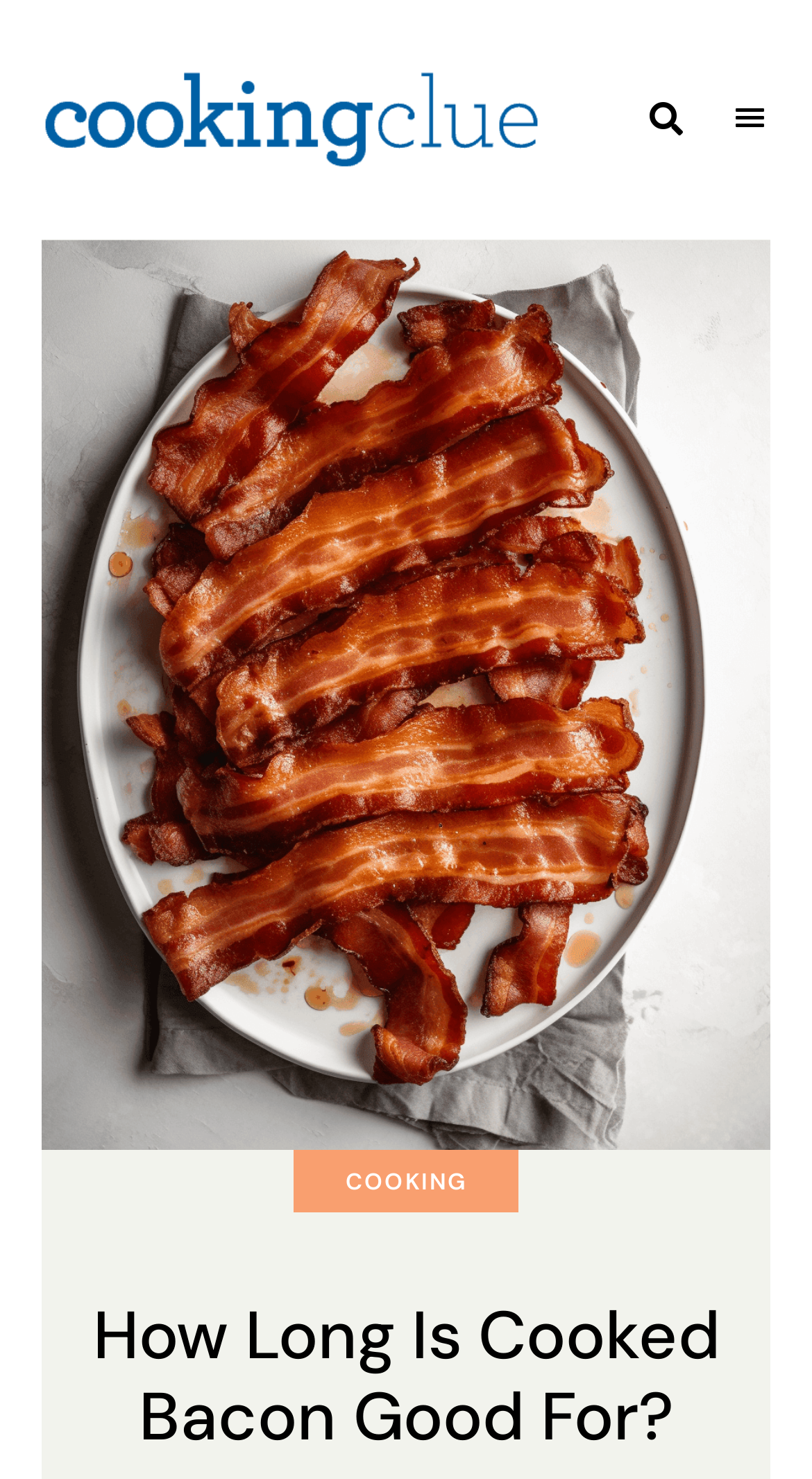Kindly respond to the following question with a single word or a brief phrase: 
What is the purpose of the button on the top right?

Menu